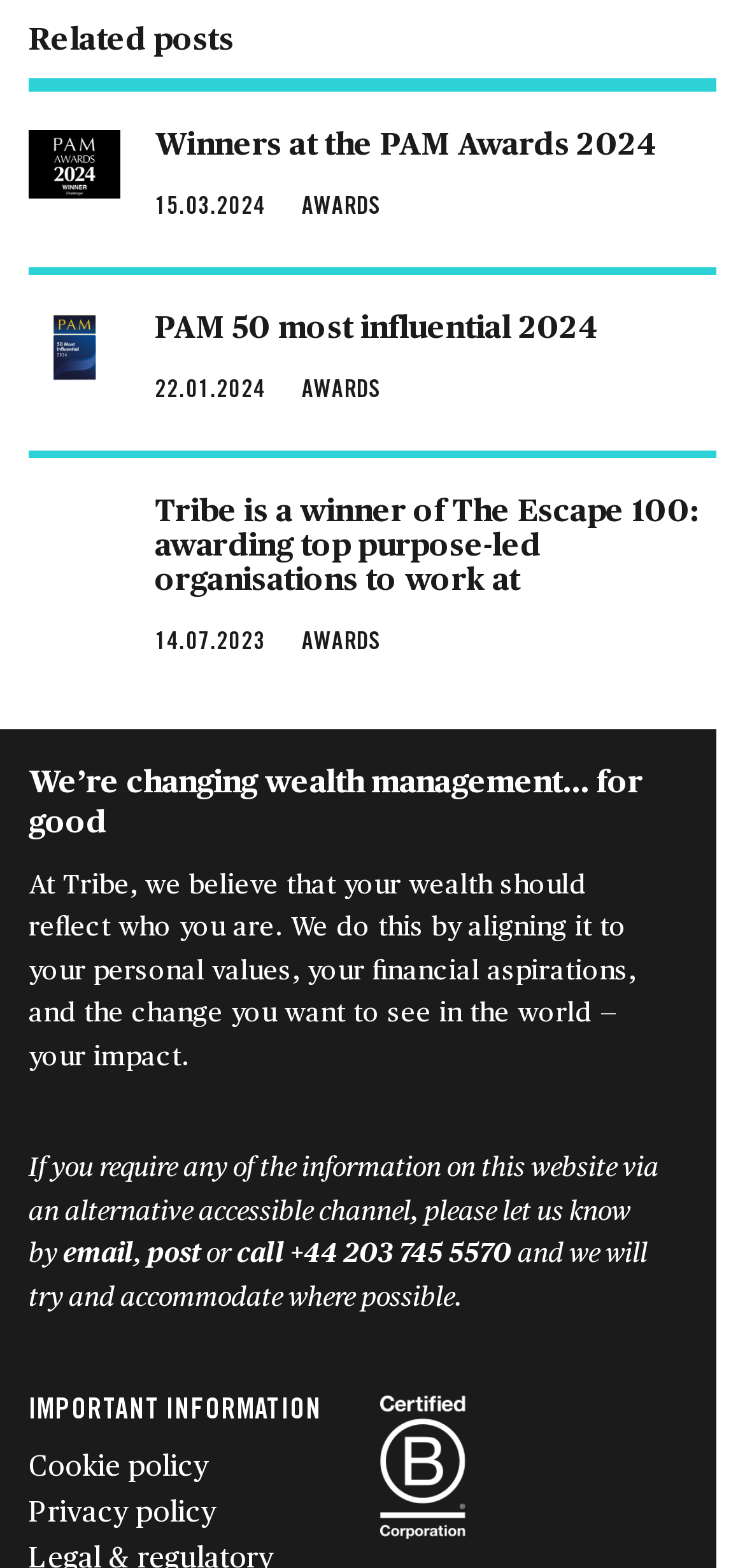Find the bounding box coordinates of the clickable area required to complete the following action: "Click on 'PAM 50 most influential 2024'".

[0.208, 0.2, 0.801, 0.22]